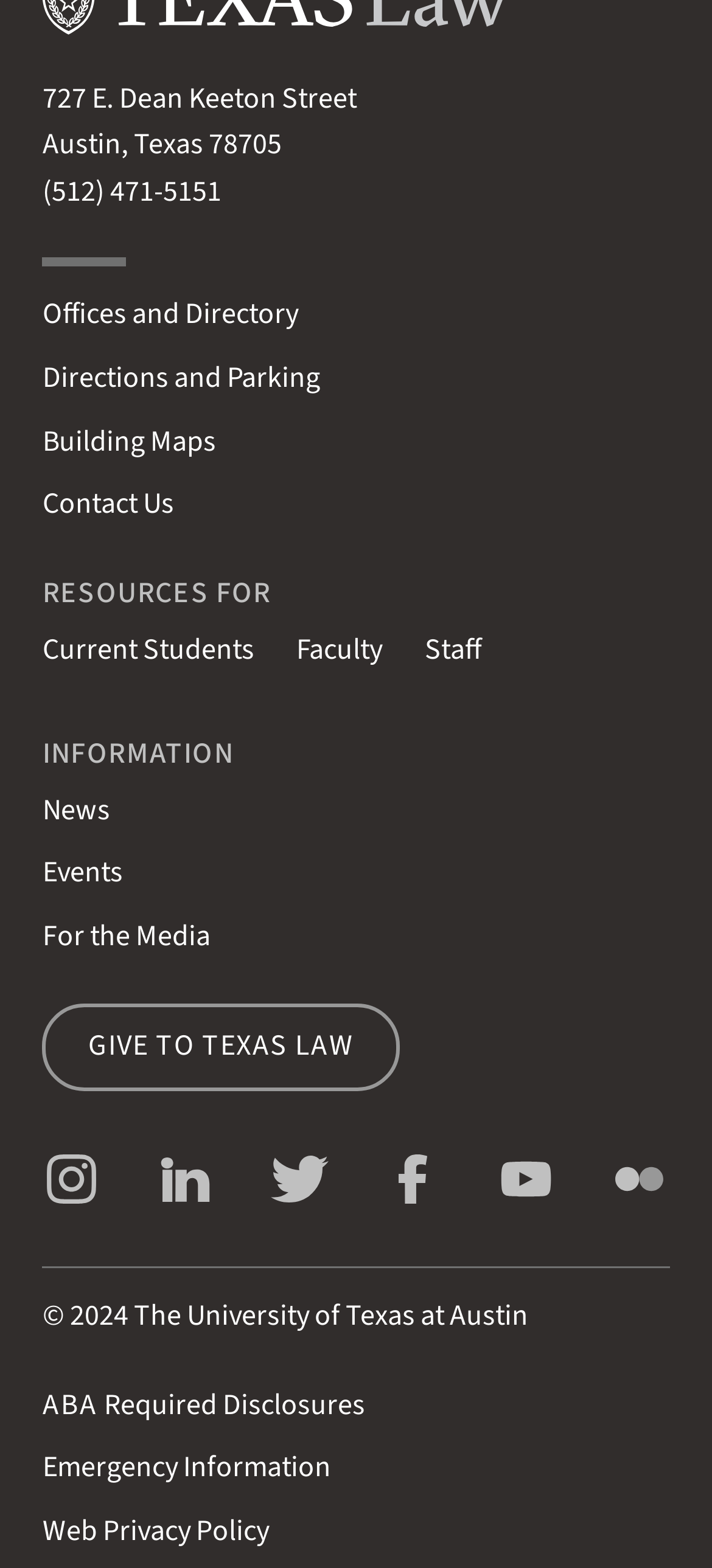Please give a succinct answer using a single word or phrase:
What is the copyright year of the webpage?

2024